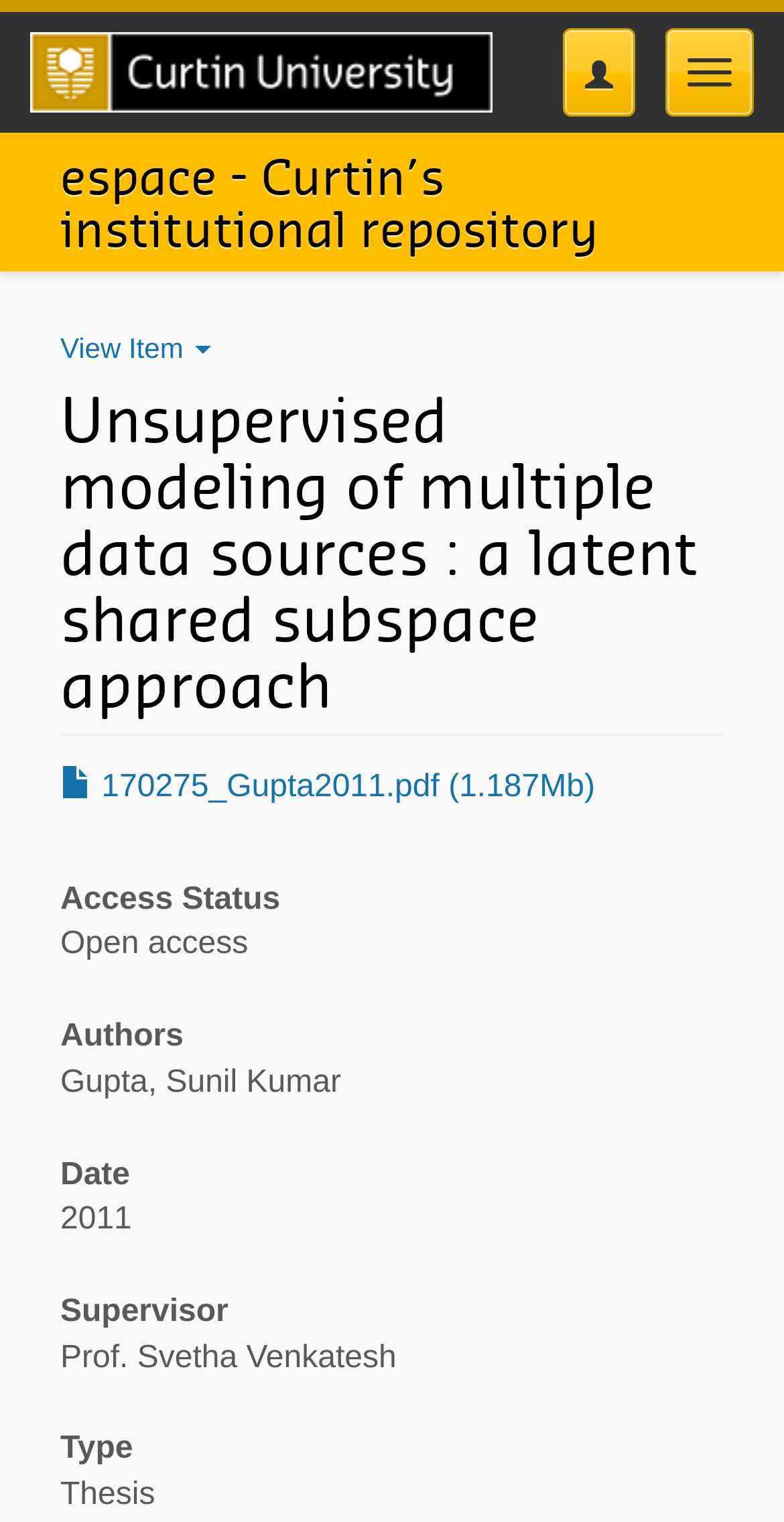What is the access status of the document?
Please answer the question with as much detail as possible using the screenshot.

I found the answer by looking at the section with the heading 'Access Status', where the text 'Open access' is listed.